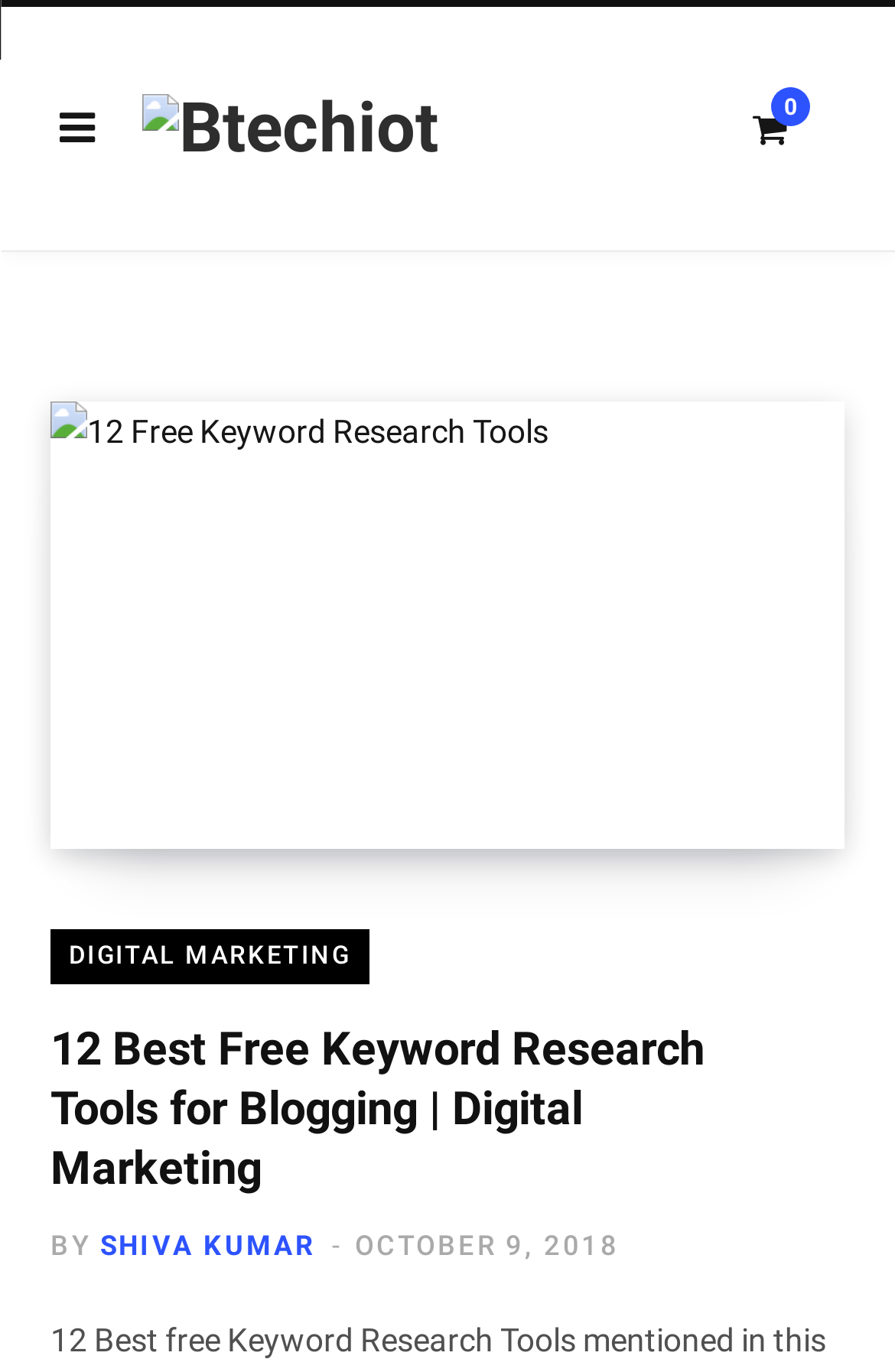Determine the bounding box coordinates of the UI element described by: "title="Btechiot"".

[0.159, 0.069, 0.49, 0.119]